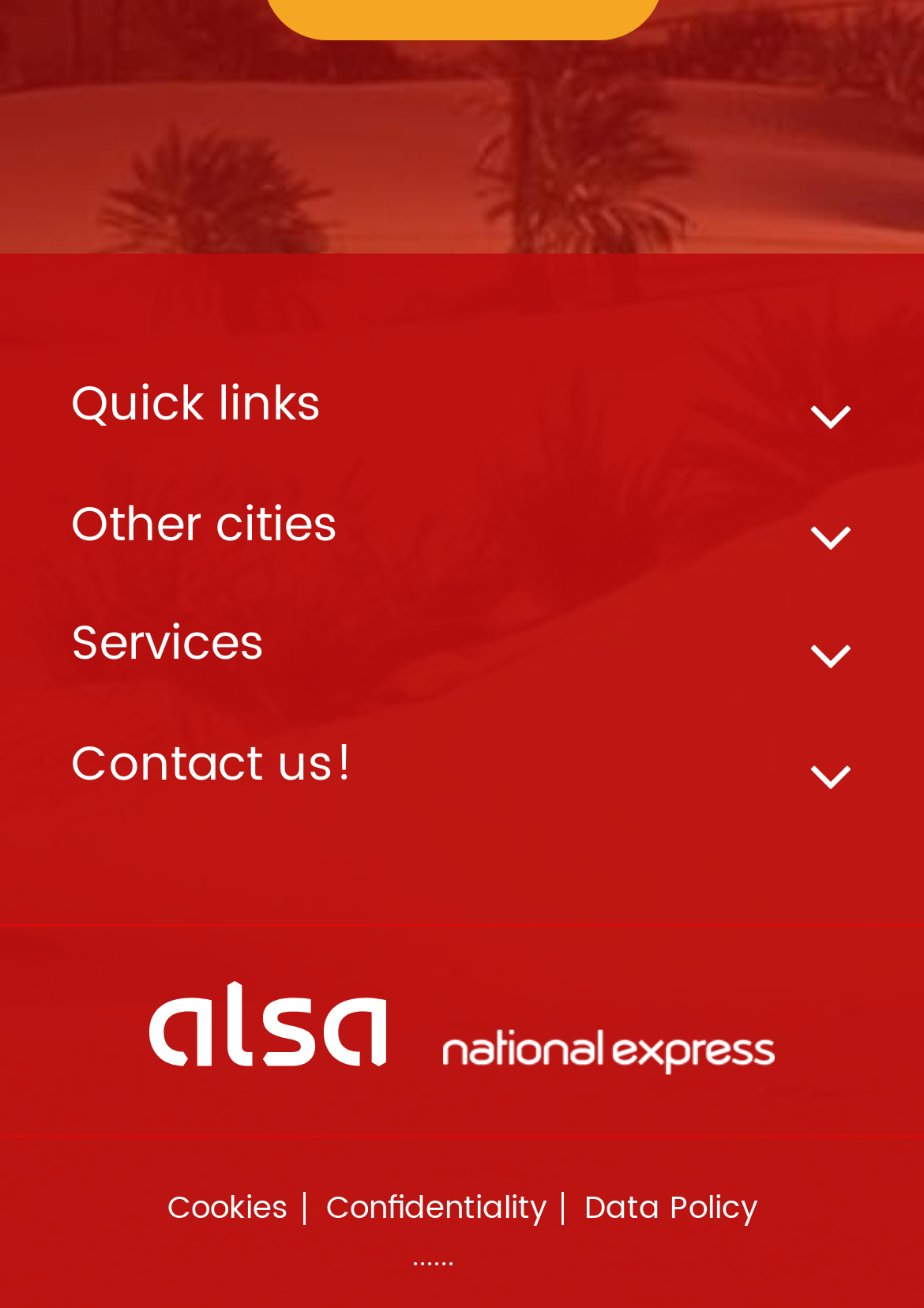Answer the question in a single word or phrase:
What is the purpose of the 'Quick links' button?

To show quick links